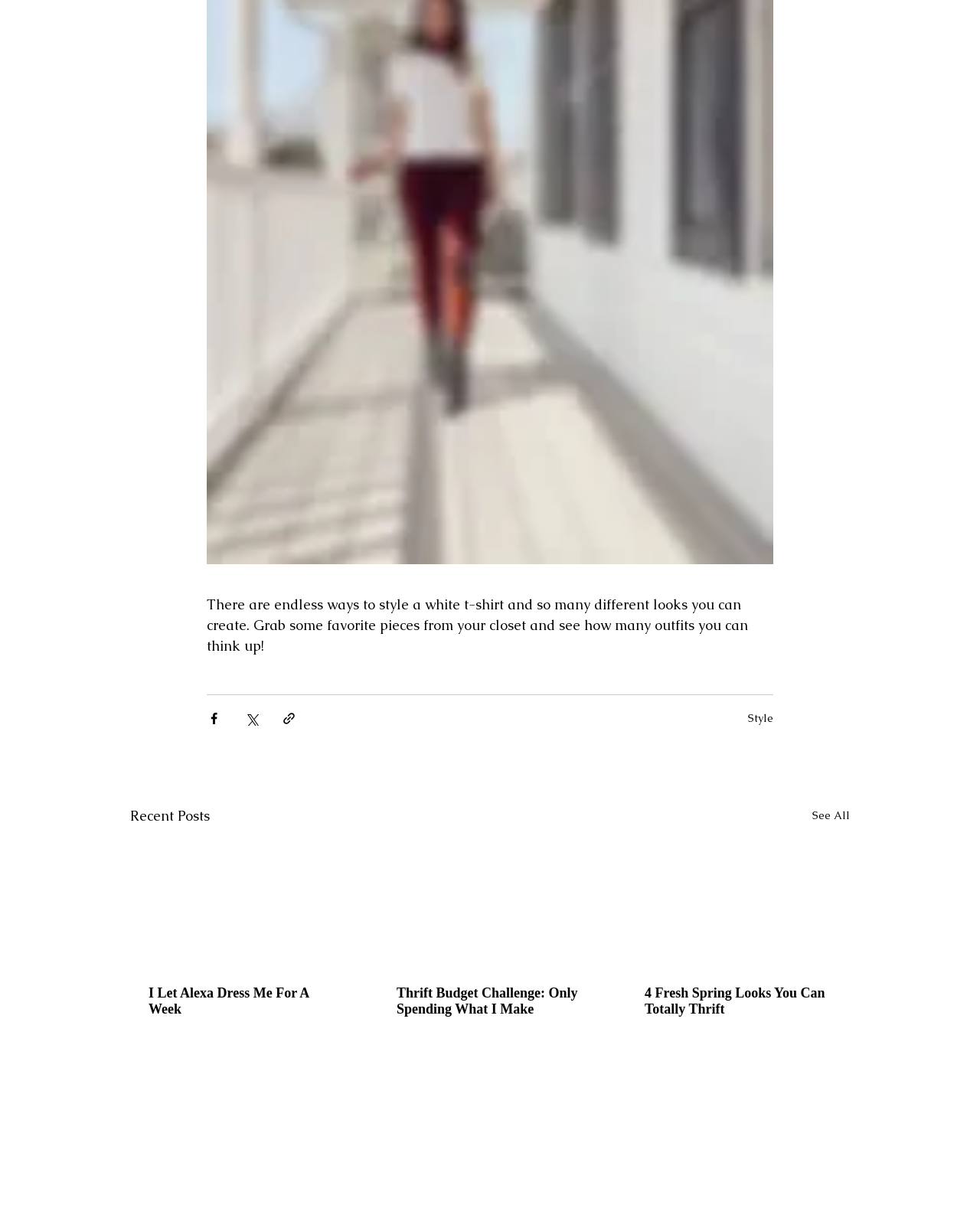Provide a brief response to the question using a single word or phrase: 
What is the purpose of the 'Style' link?

To access styling content